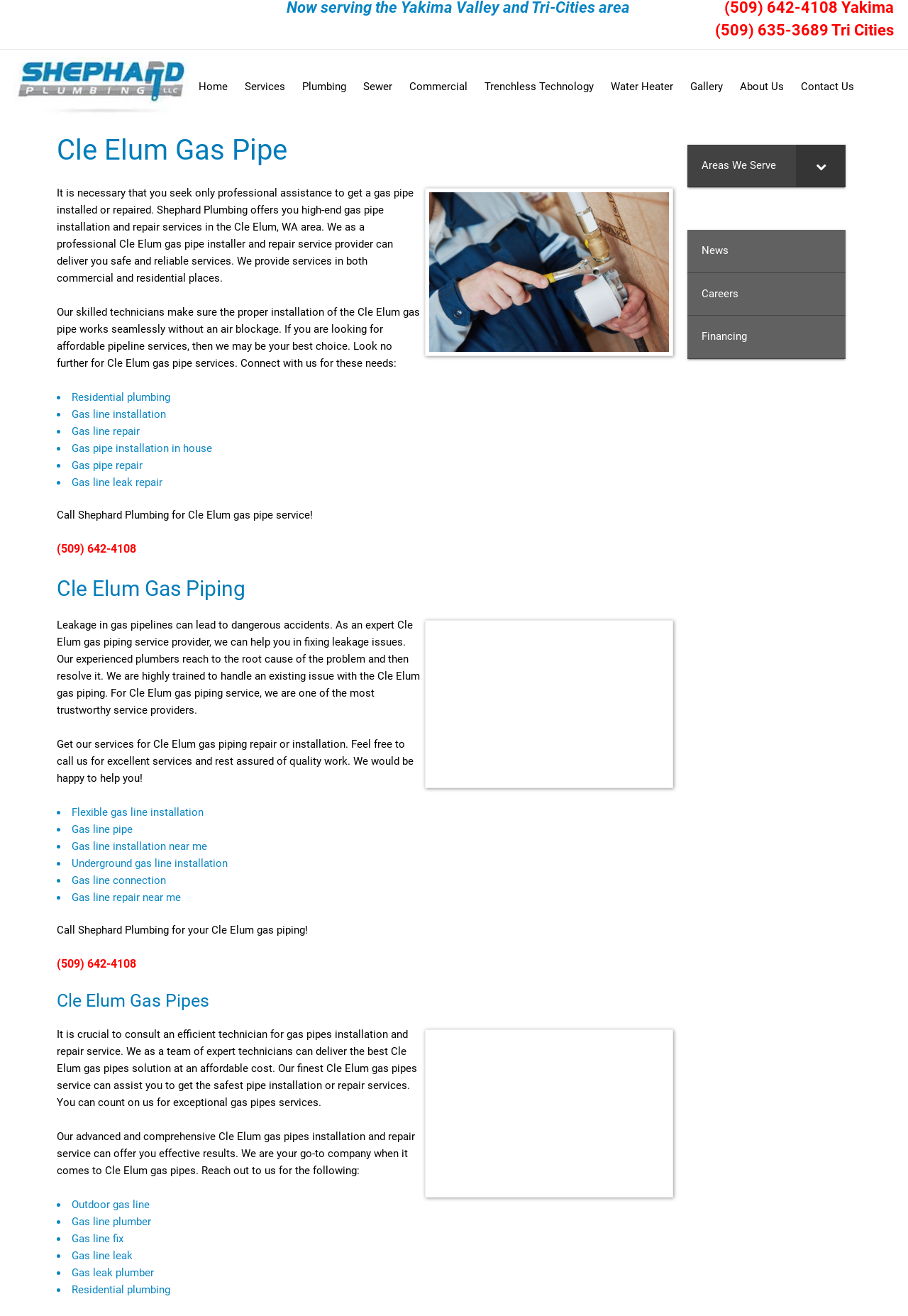Find the bounding box coordinates of the area that needs to be clicked in order to achieve the following instruction: "Navigate to the 'Services' page". The coordinates should be specified as four float numbers between 0 and 1, i.e., [left, top, right, bottom].

[0.26, 0.053, 0.323, 0.078]